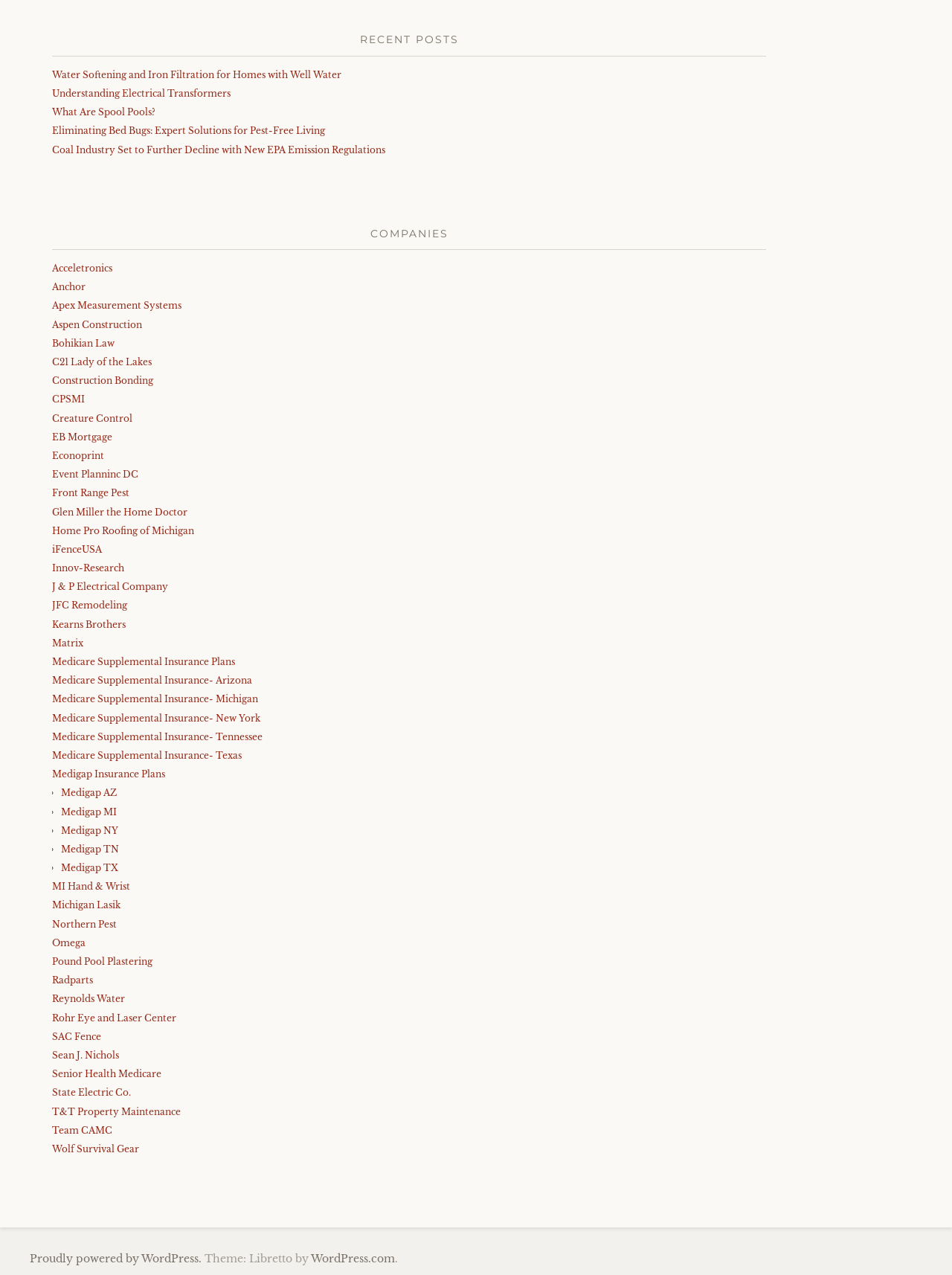Refer to the screenshot and answer the following question in detail:
What is the title of the 'RECENT POSTS' section?

I found the heading 'RECENT POSTS' at the top of the webpage, which is a section title.